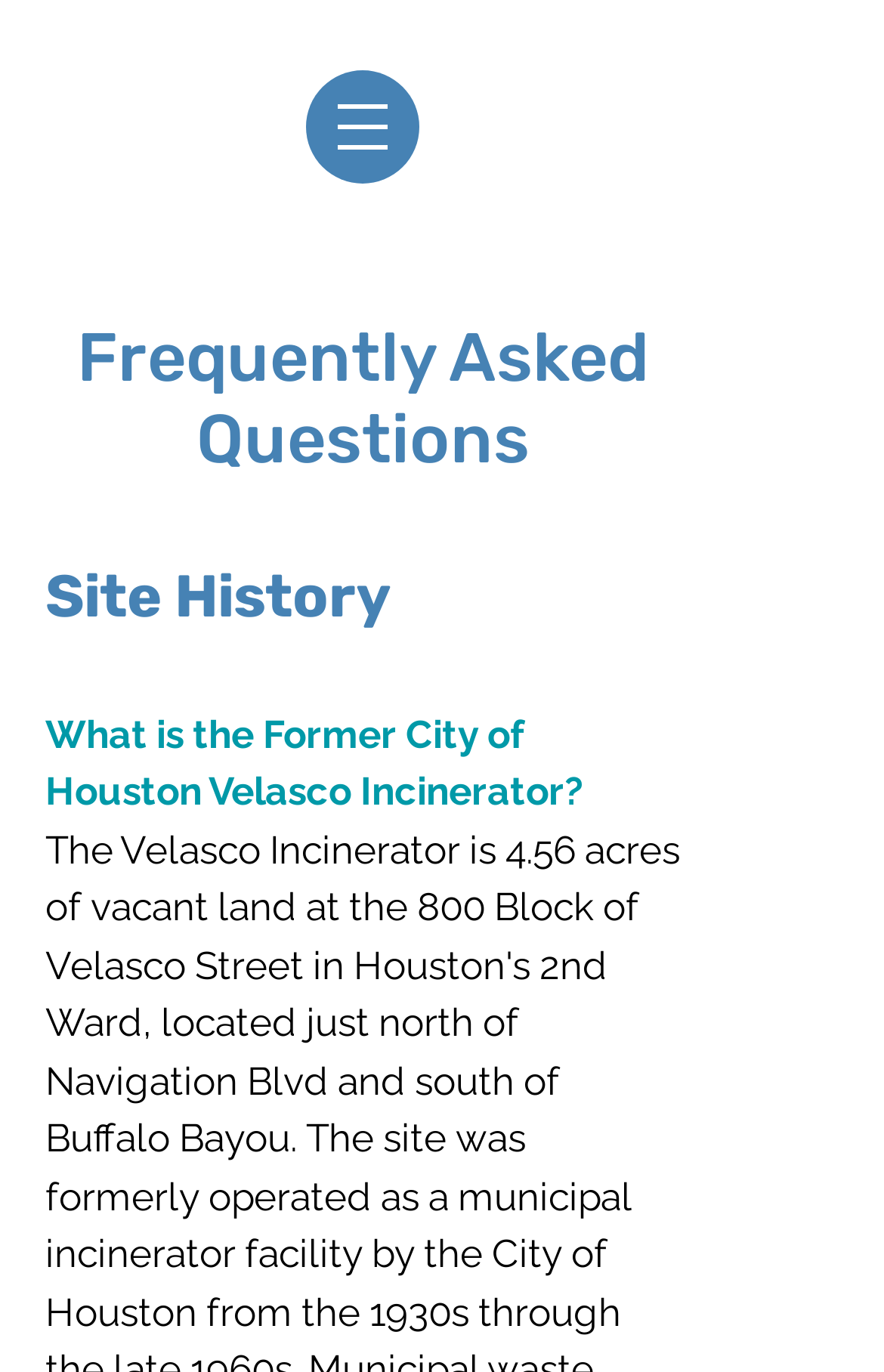Identify and provide the bounding box coordinates of the UI element described: "aria-label="Open navigation menu"". The coordinates should be formatted as [left, top, right, bottom], with each number being a float between 0 and 1.

[0.346, 0.051, 0.474, 0.134]